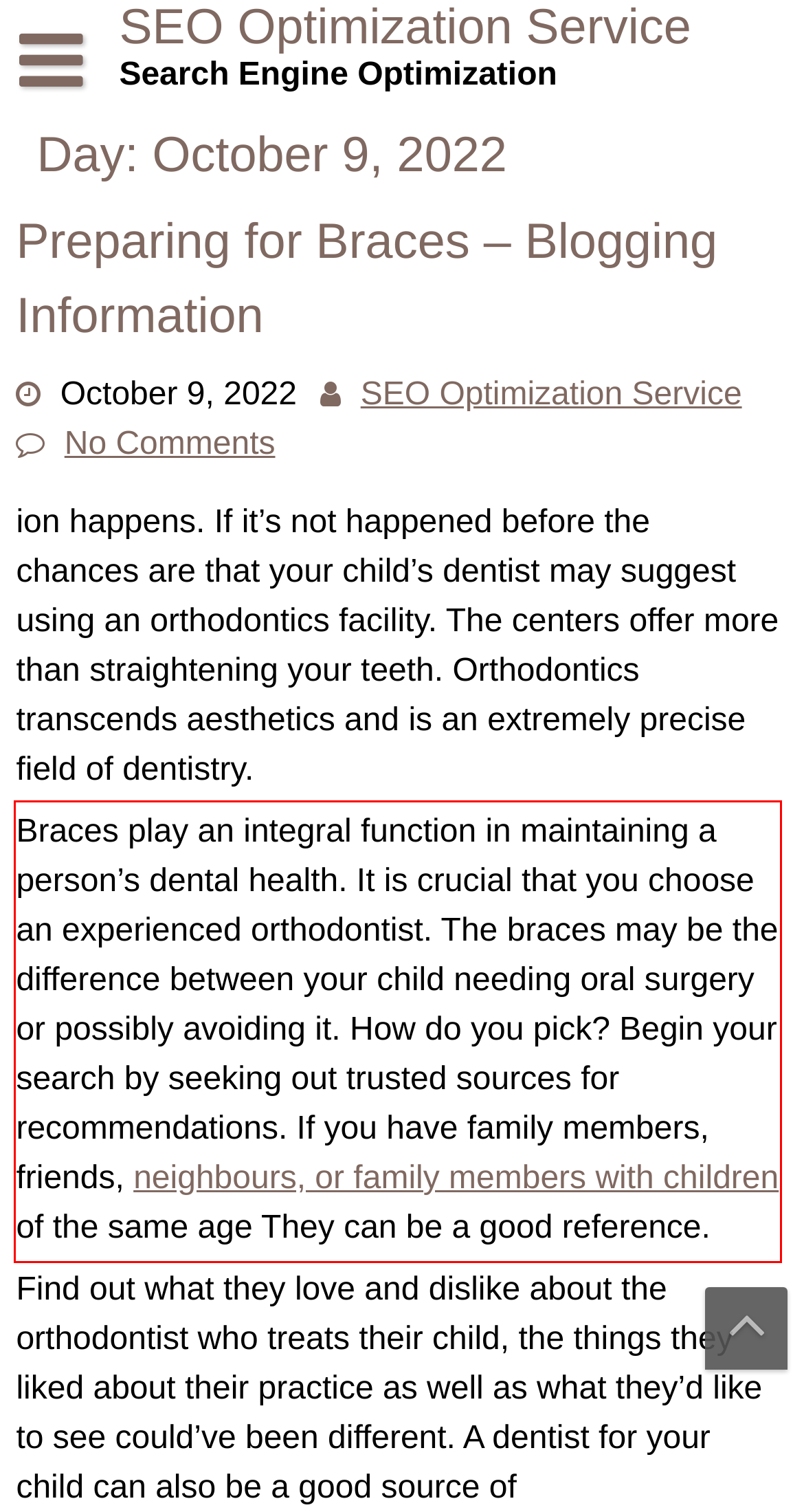Extract and provide the text found inside the red rectangle in the screenshot of the webpage.

Braces play an integral function in maintaining a person’s dental health. It is crucial that you choose an experienced orthodontist. The braces may be the difference between your child needing oral surgery or possibly avoiding it. How do you pick? Begin your search by seeking out trusted sources for recommendations. If you have family members, friends, neighbours, or family members with children of the same age They can be a good reference.